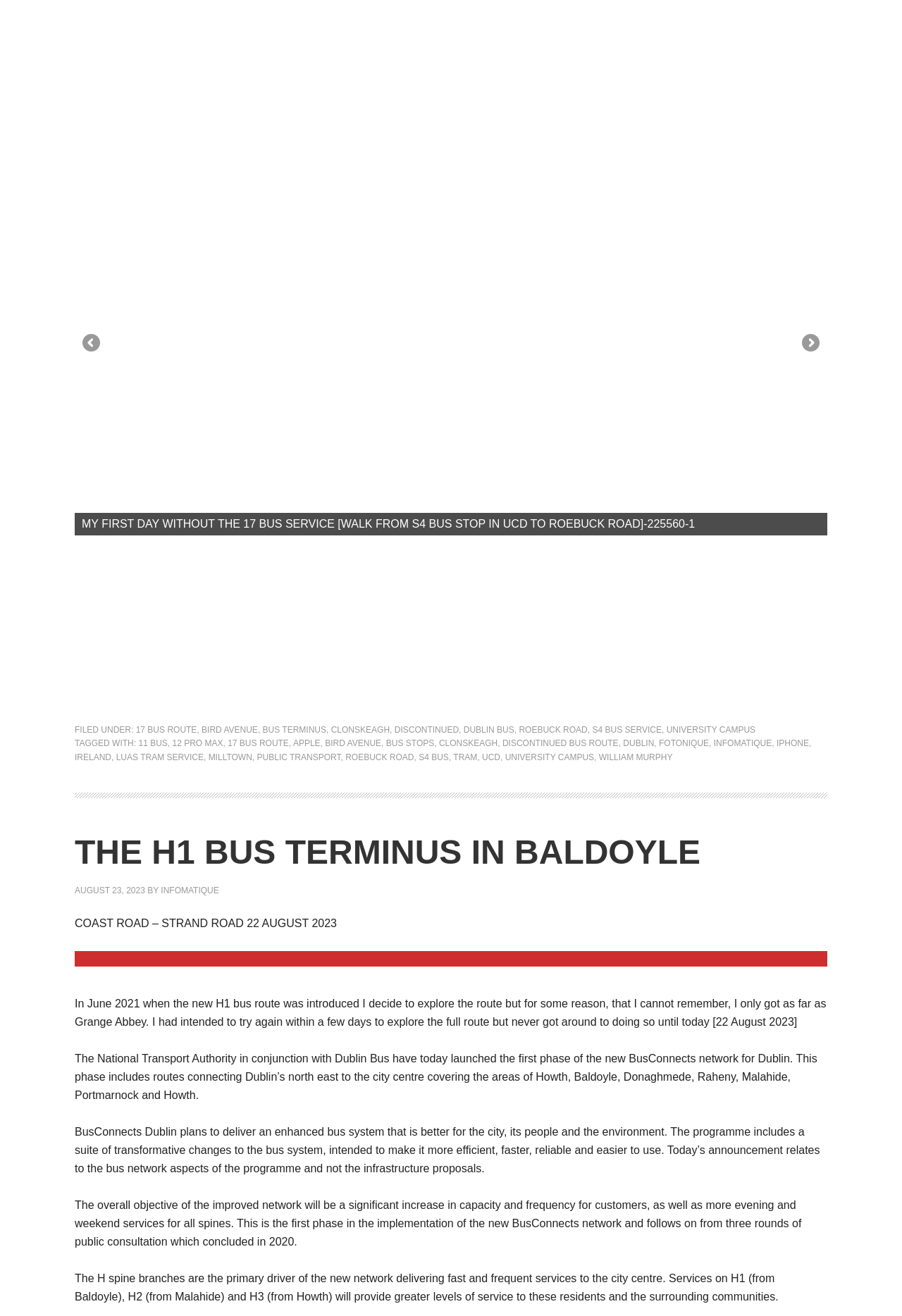Use a single word or phrase to answer the question: 
What is the name of the bus route mentioned in the article?

H1